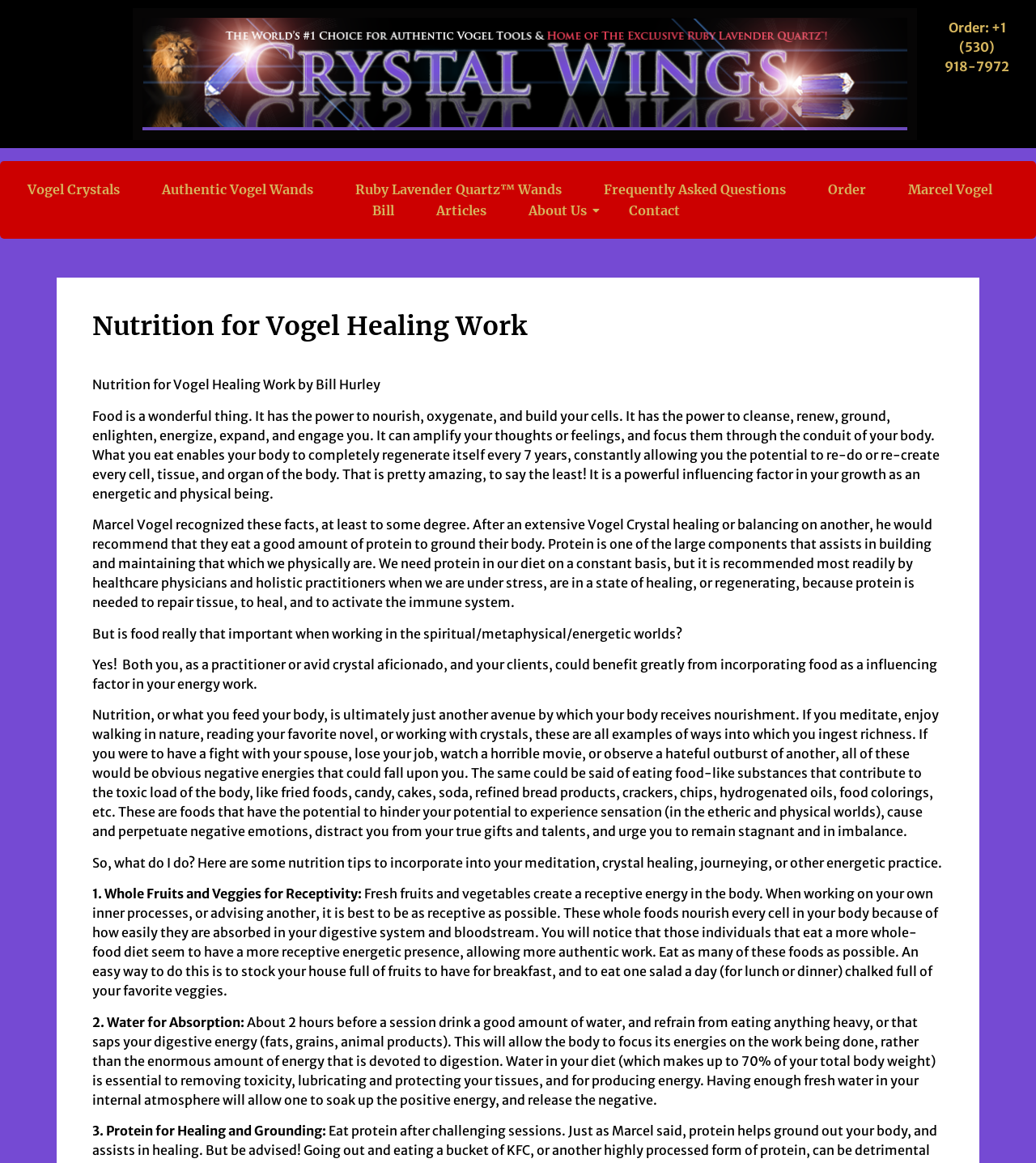Kindly provide the bounding box coordinates of the section you need to click on to fulfill the given instruction: "Contact us".

[0.602, 0.172, 0.661, 0.19]